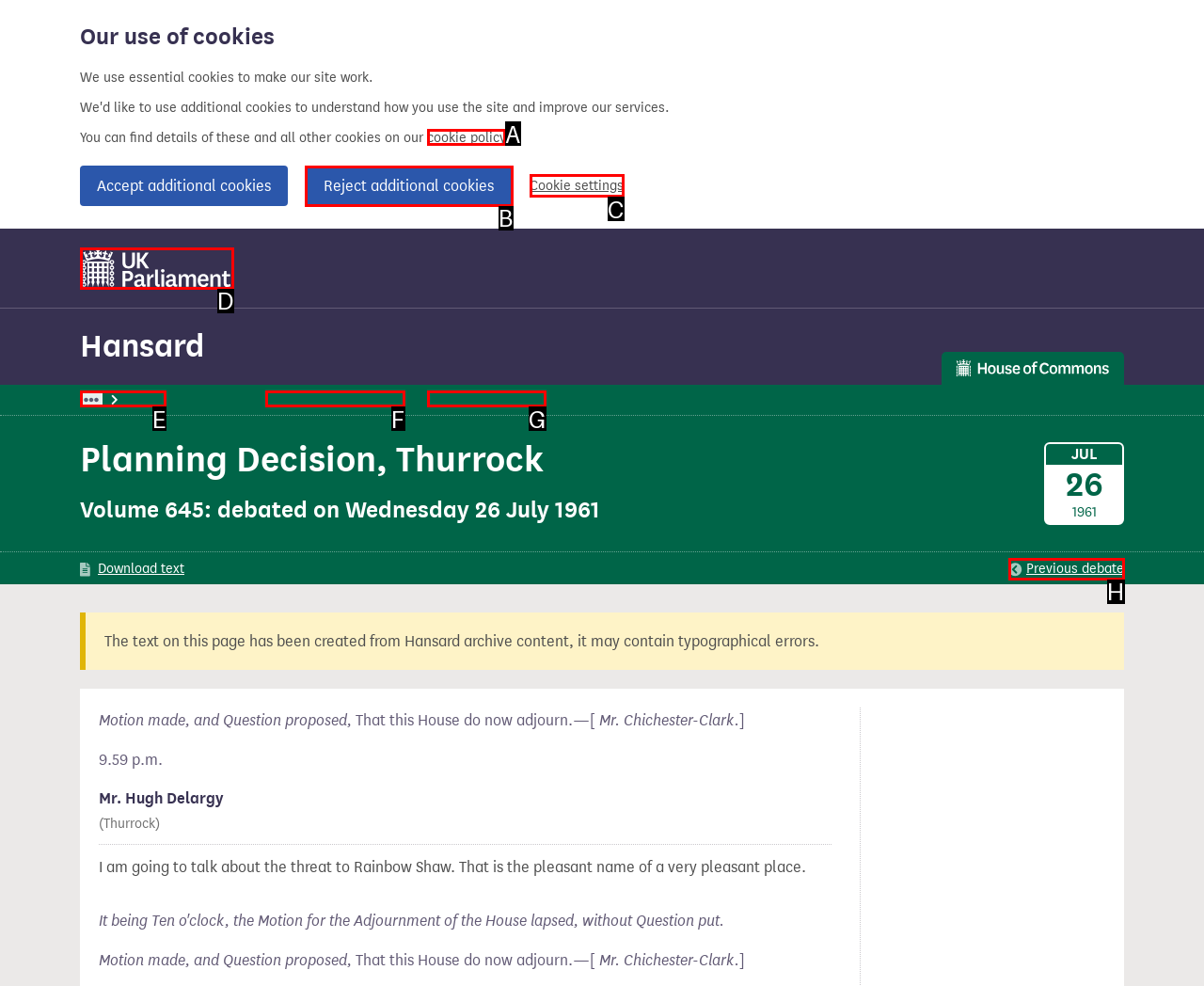Select the option that aligns with the description: Reject additional cookies
Respond with the letter of the correct choice from the given options.

B